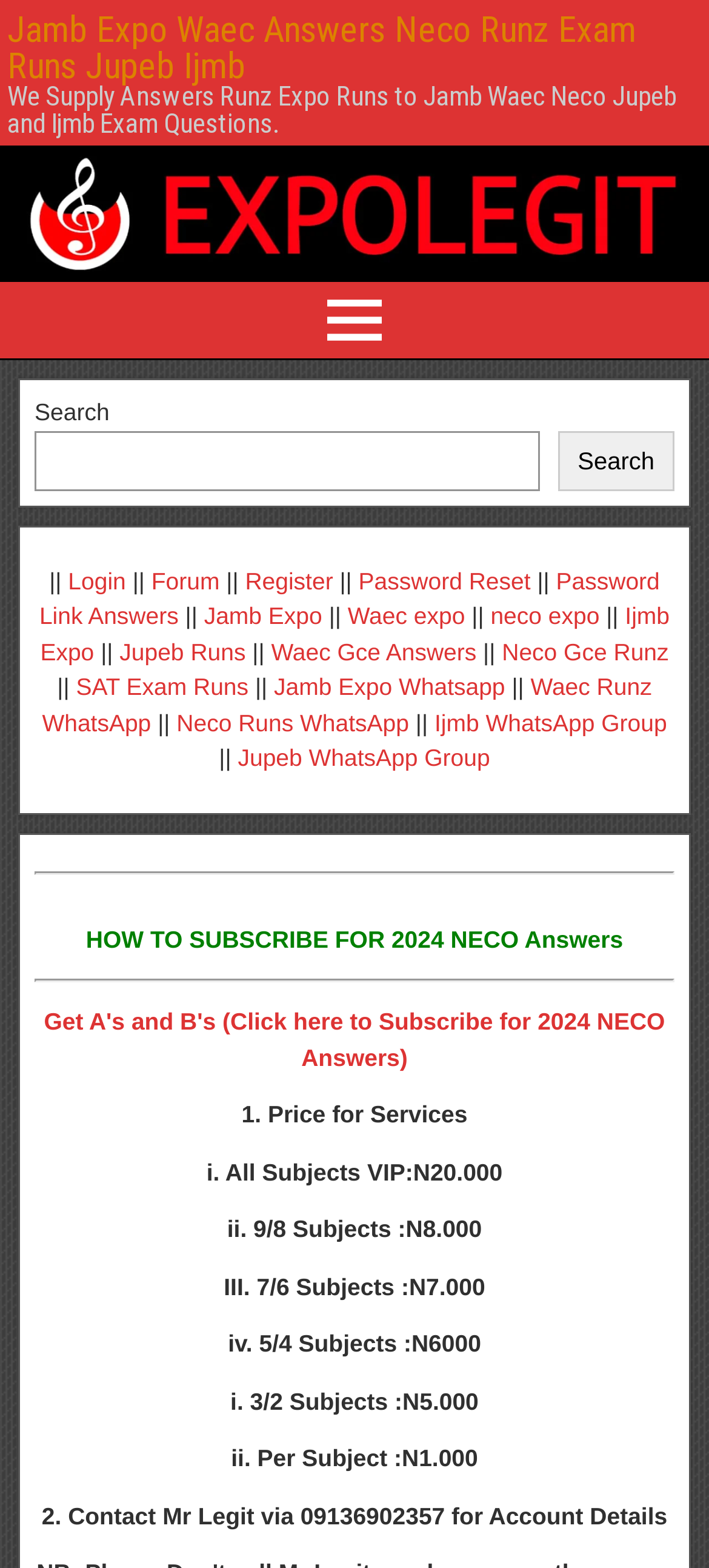What is the contact information for Mr Legit?
Provide an in-depth and detailed explanation in response to the question.

According to the webpage, the contact information for Mr Legit is his phone number, 09136902357, which is provided for users to get account details.